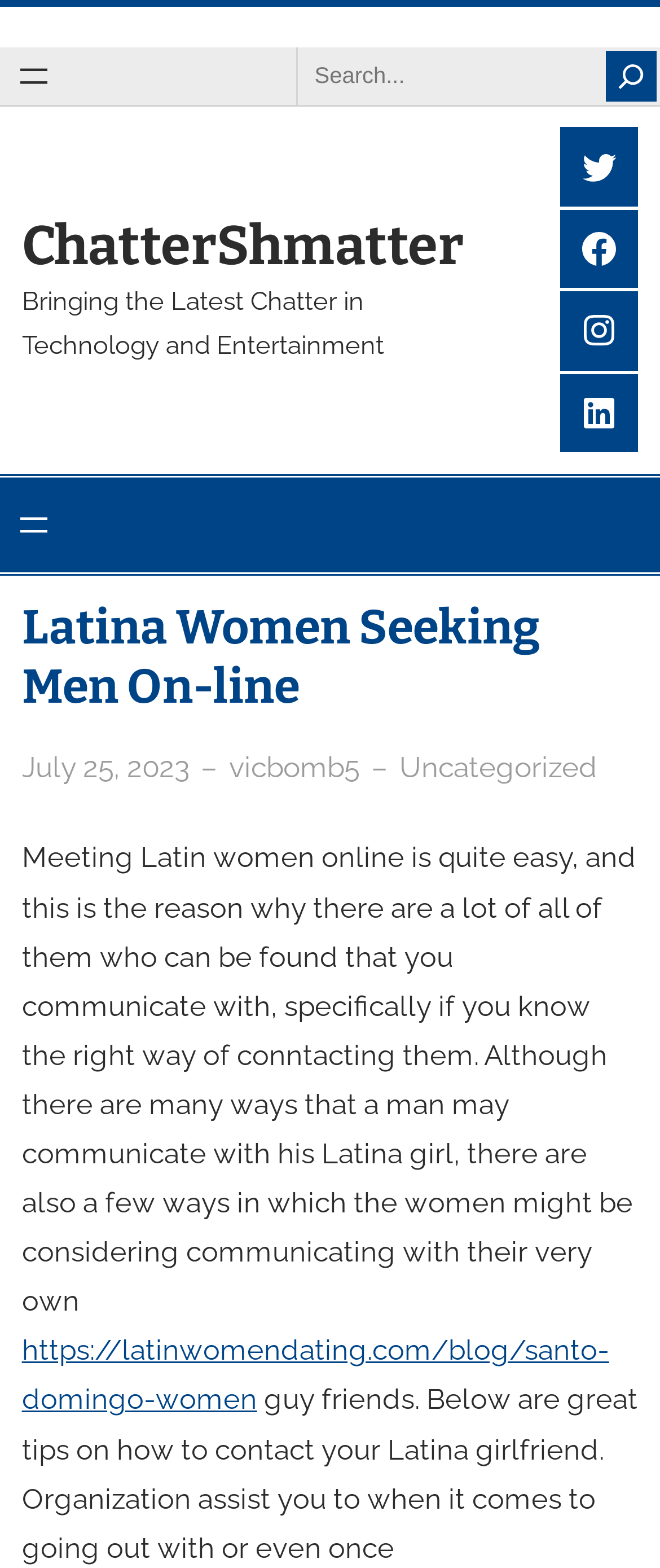What is the website's main topic?
From the image, provide a succinct answer in one word or a short phrase.

Latina women dating